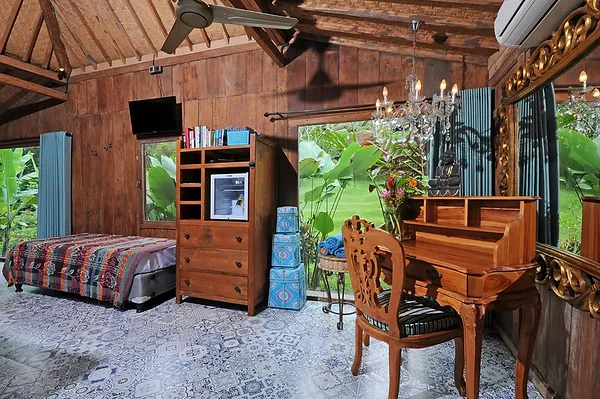What type of light enters the room?
Deliver a detailed and extensive answer to the question.

According to the caption, natural light floods through large windows, illuminating the space and offering an enchanting view of the lush greenery just outside, which suggests that the room receives natural light.